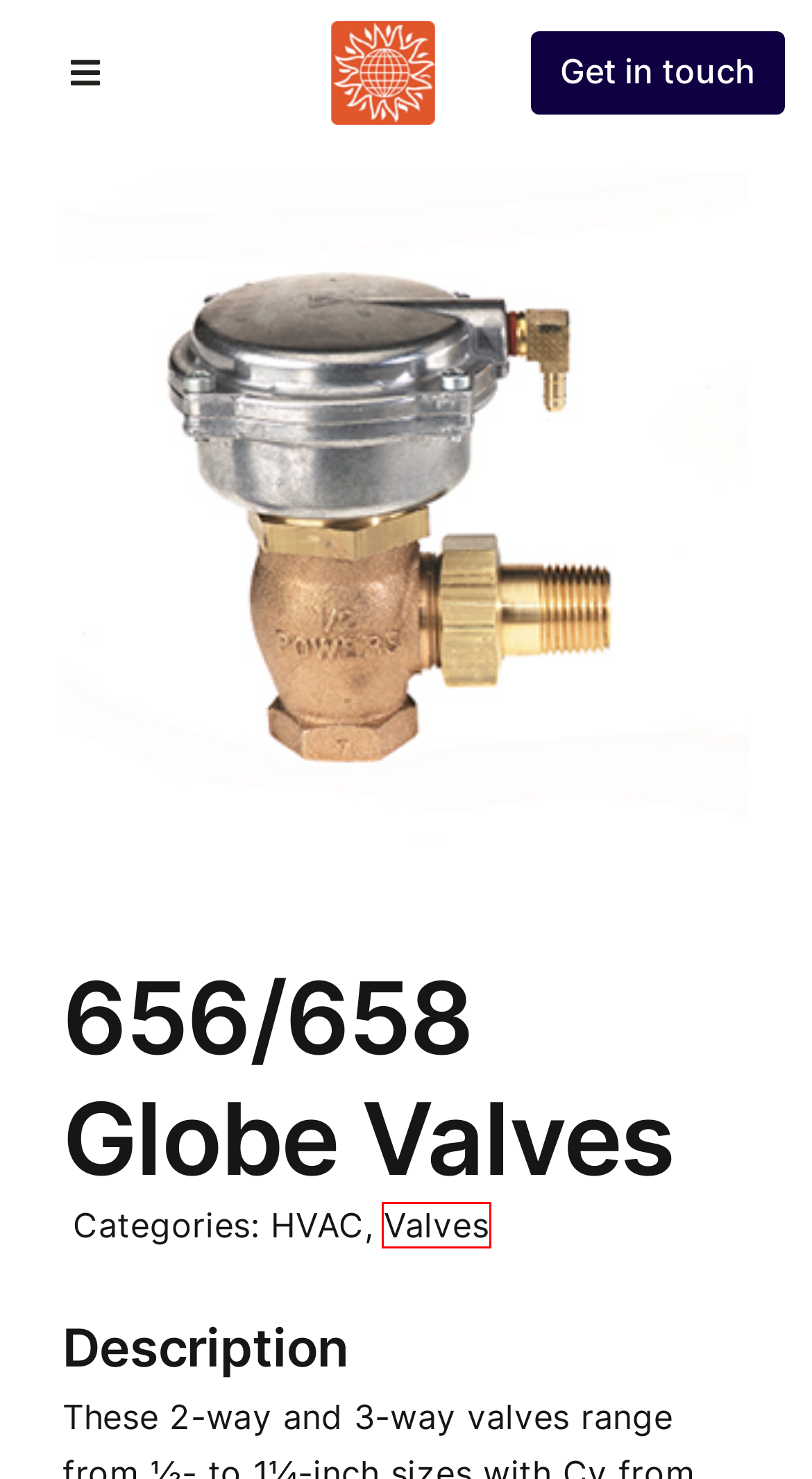Evaluate the webpage screenshot and identify the element within the red bounding box. Select the webpage description that best fits the new webpage after clicking the highlighted element. Here are the candidates:
A. Careers – Energy International
B. Energy International
C. Contact – Energy International
D. About – Energy International
E. Partners – Energy International
F. Valves – Energy International
G. HVAC – Energy International
H. Projects – Energy International

F